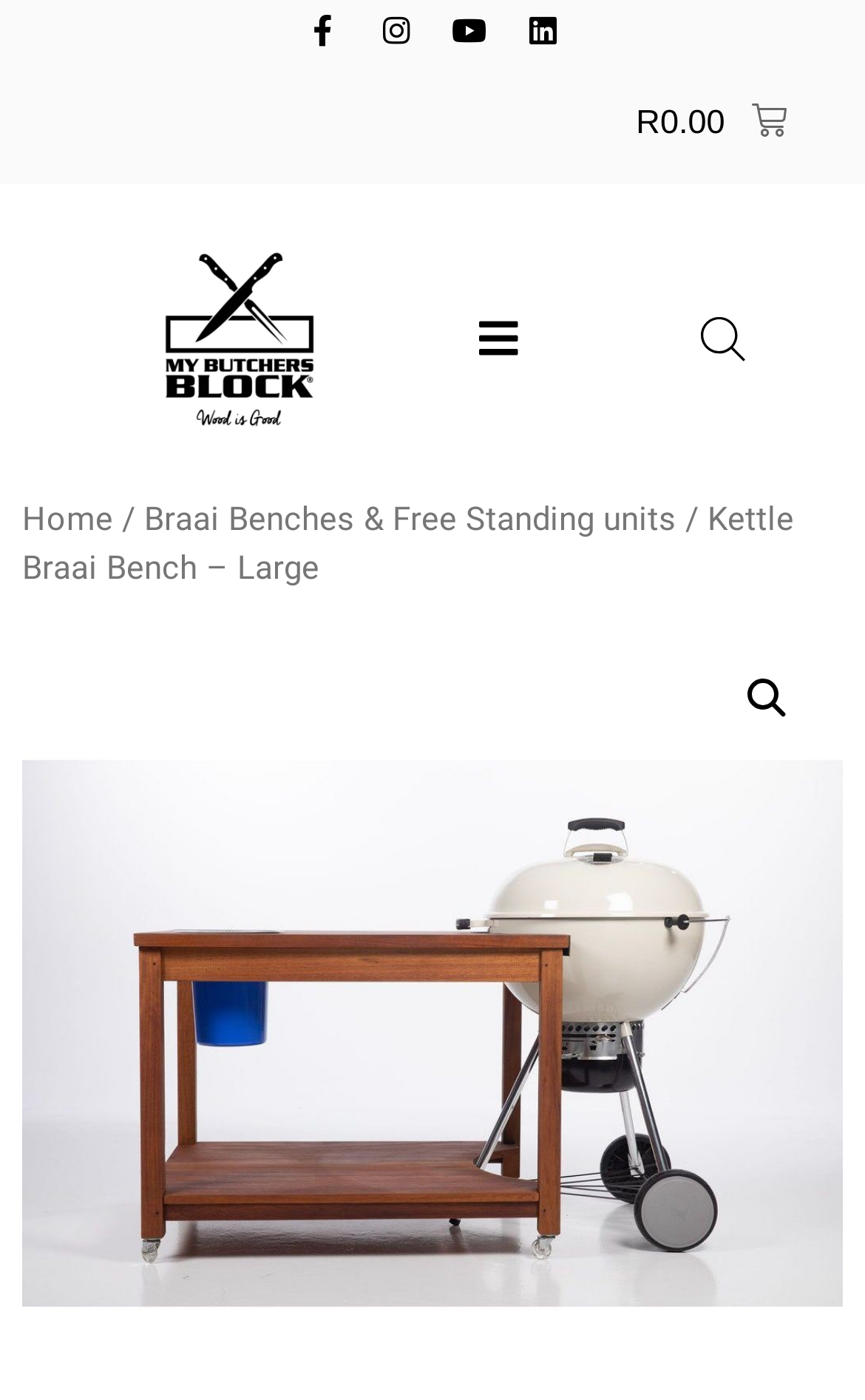Provide your answer in a single word or phrase: 
What is the current page in the breadcrumb navigation?

Kettle Braai Bench – Large